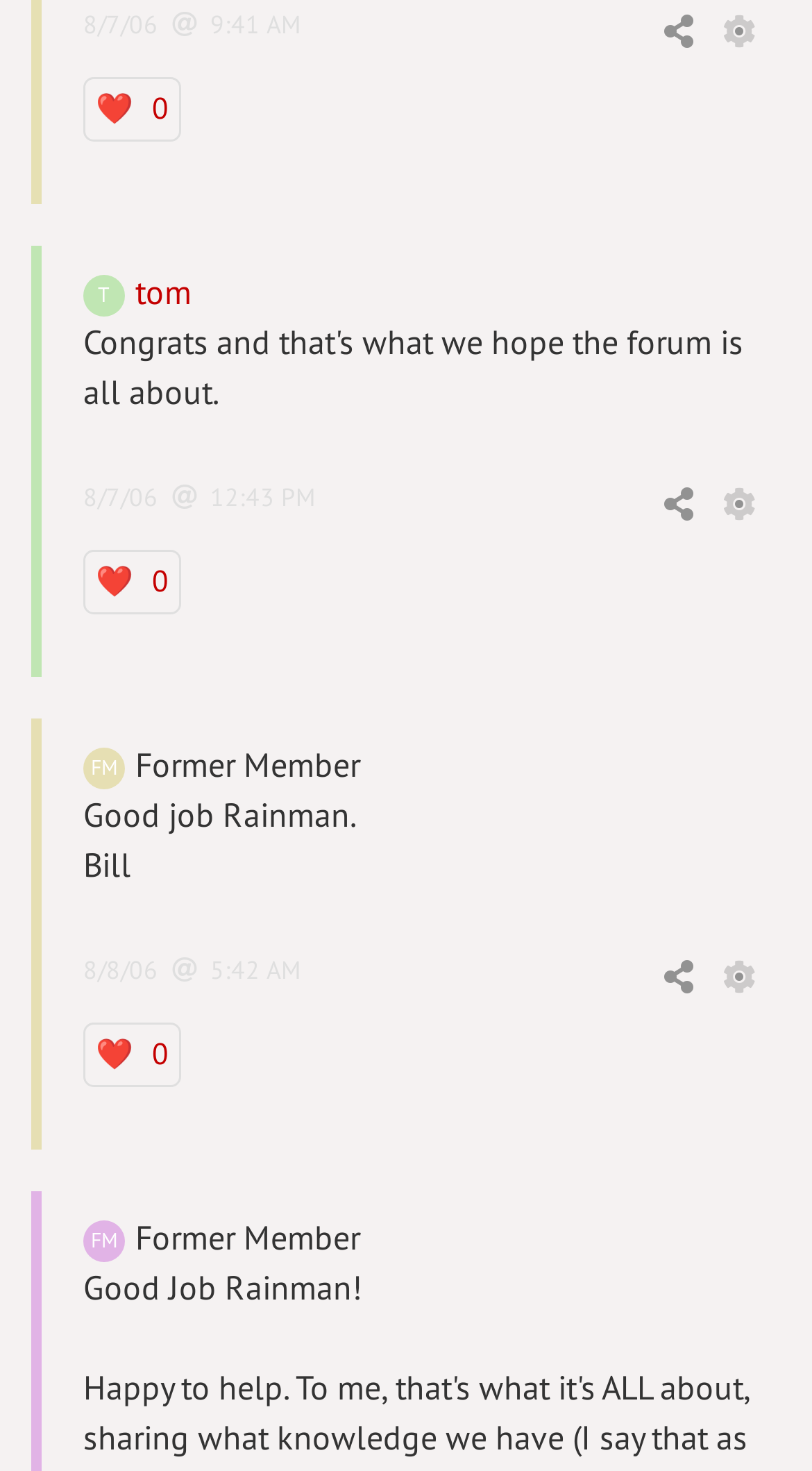Indicate the bounding box coordinates of the clickable region to achieve the following instruction: "Share a post."

[0.81, 0.007, 0.862, 0.035]